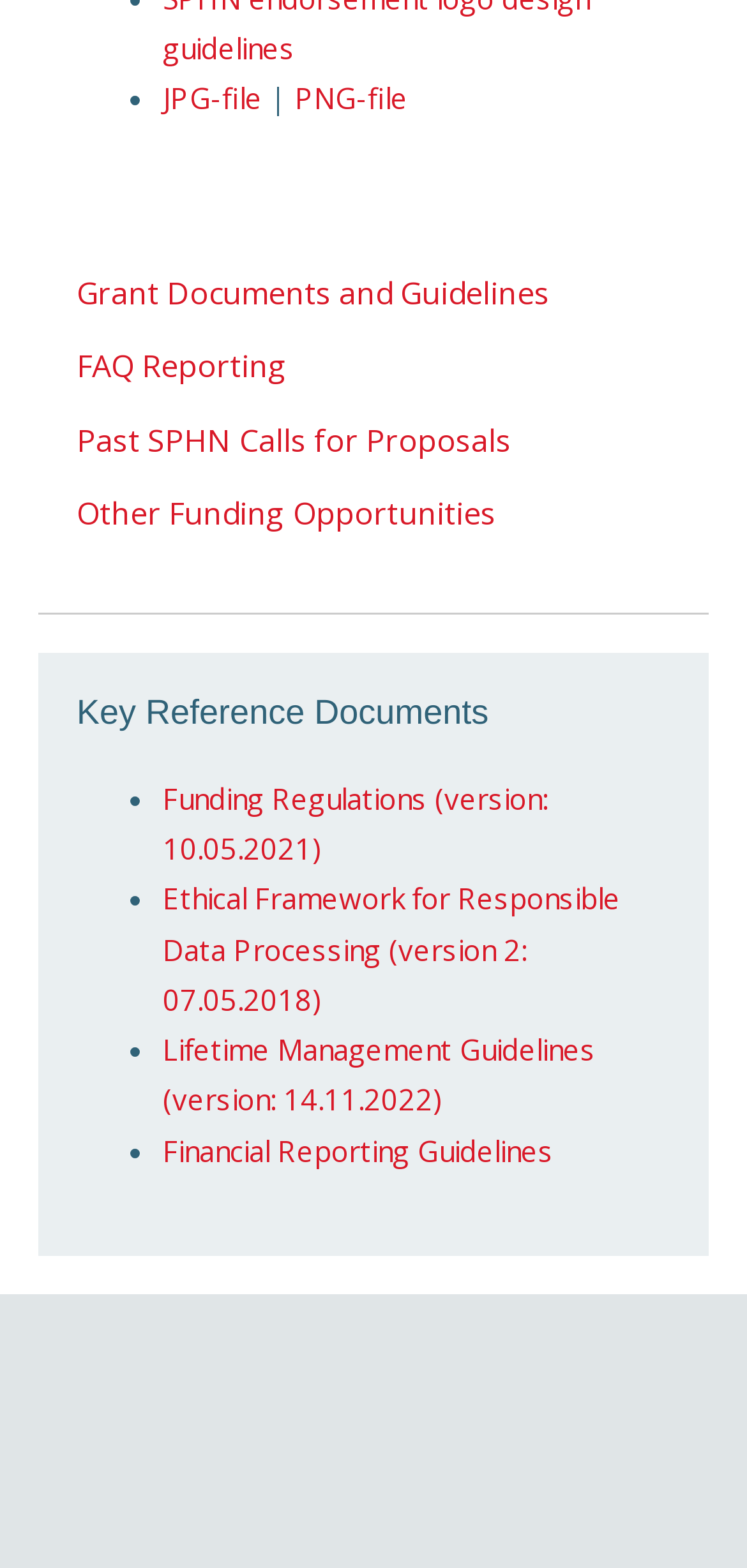What is the title of the second reference document?
Identify the answer in the screenshot and reply with a single word or phrase.

Funding Regulations